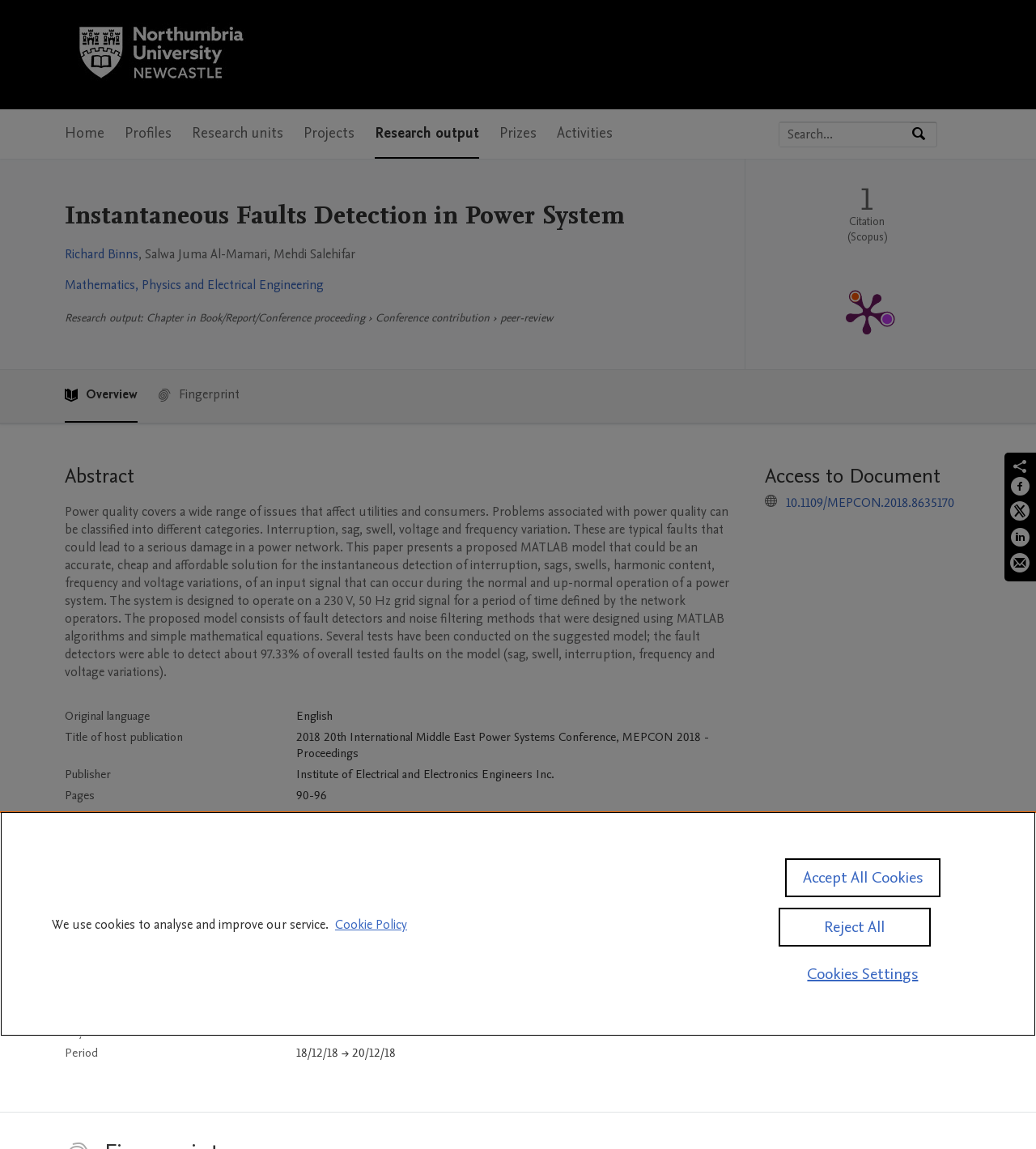Pinpoint the bounding box coordinates of the element that must be clicked to accomplish the following instruction: "Click on the link to view the publication metrics". The coordinates should be in the format of four float numbers between 0 and 1, i.e., [left, top, right, bottom].

[0.79, 0.229, 0.884, 0.314]